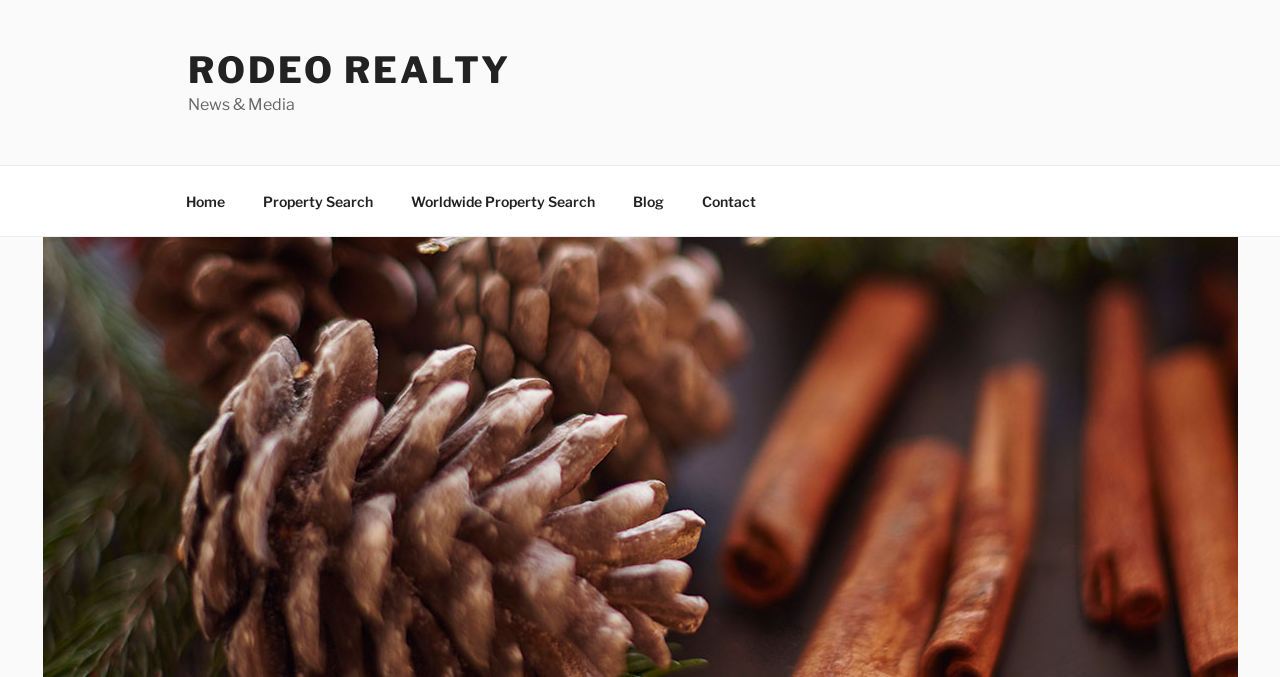Provide the bounding box coordinates for the UI element described in this sentence: "Property Search". The coordinates should be four float values between 0 and 1, i.e., [left, top, right, bottom].

[0.191, 0.261, 0.305, 0.333]